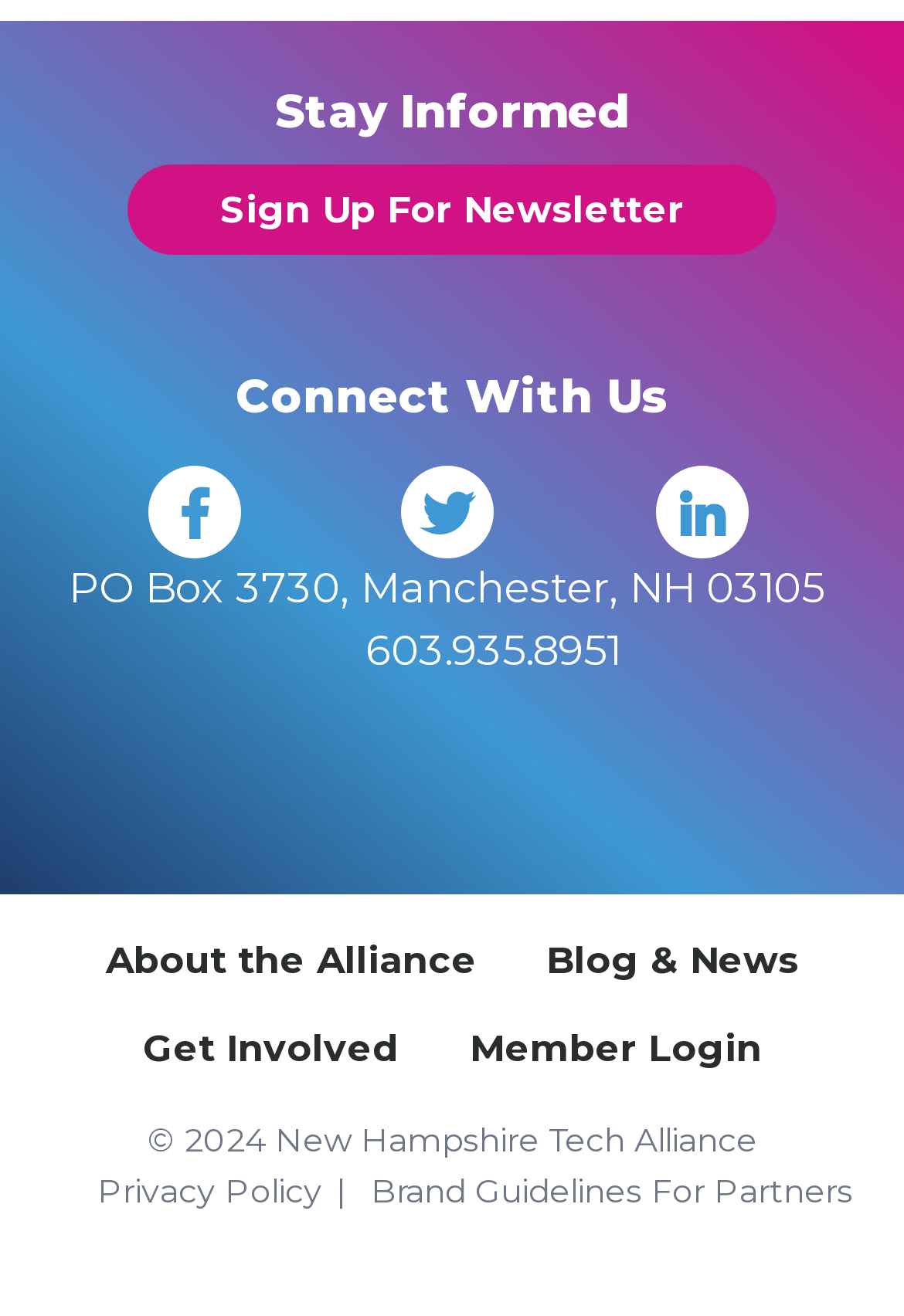Answer the following query concisely with a single word or phrase:
How can I stay informed about the New Hampshire Tech Alliance?

Sign Up For Newsletter